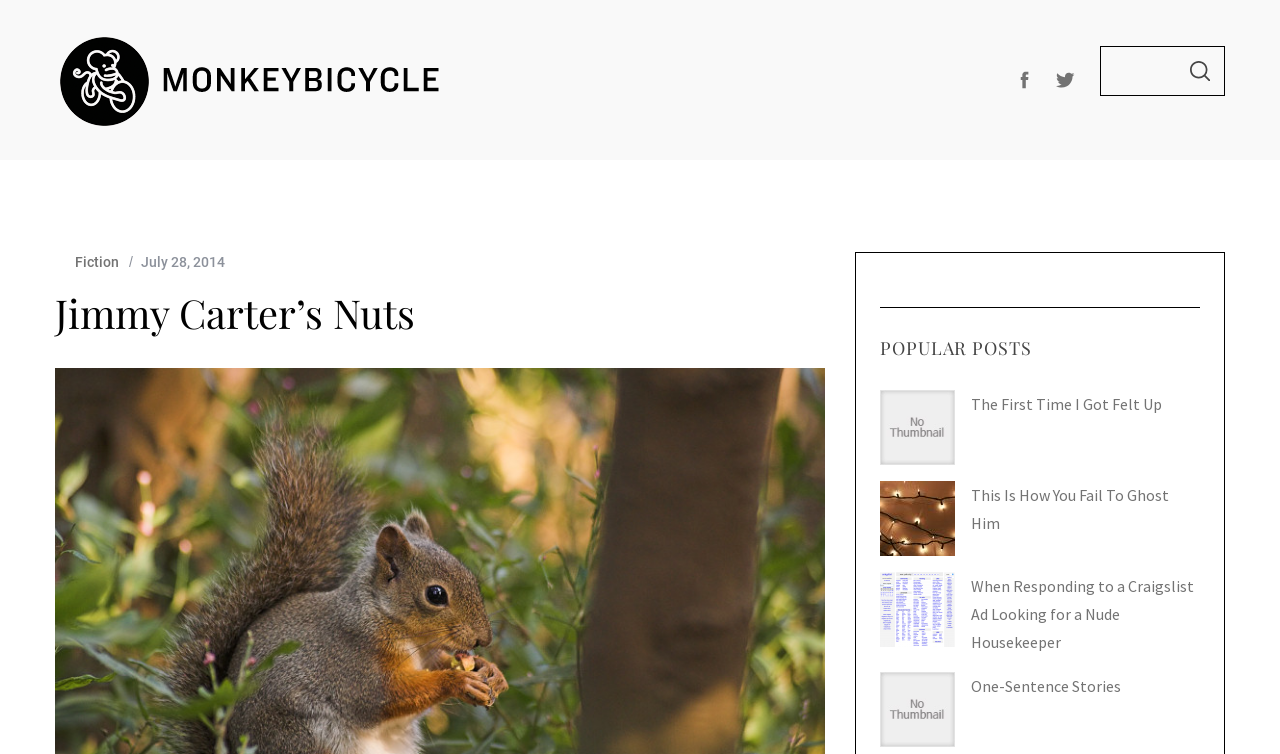Determine the bounding box for the described UI element: "alt="MONKEYBICYCLE -"".

[0.043, 0.04, 0.355, 0.172]